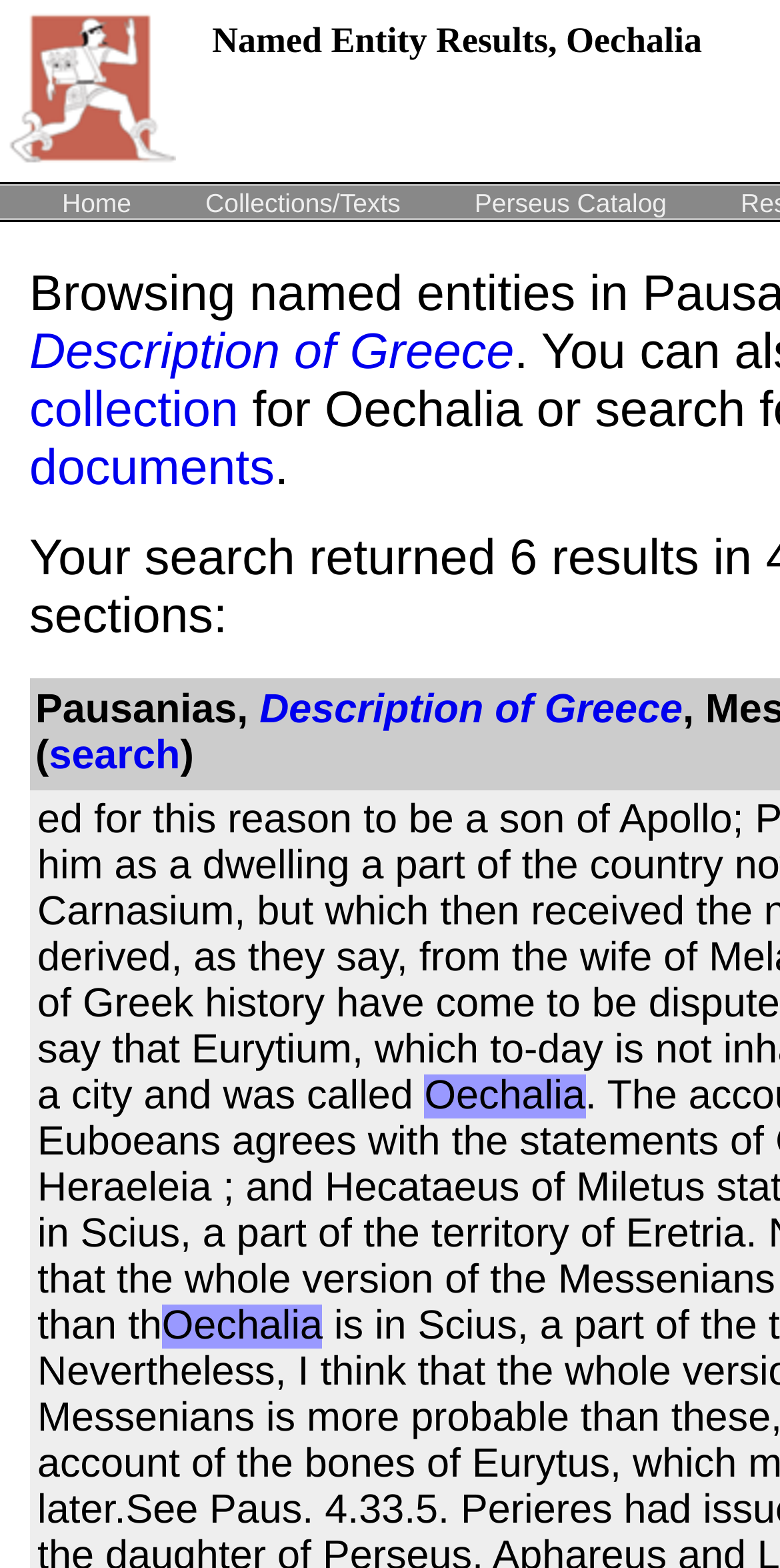What is the title of the main content section?
Your answer should be a single word or phrase derived from the screenshot.

Named Entity Results, Oechalia